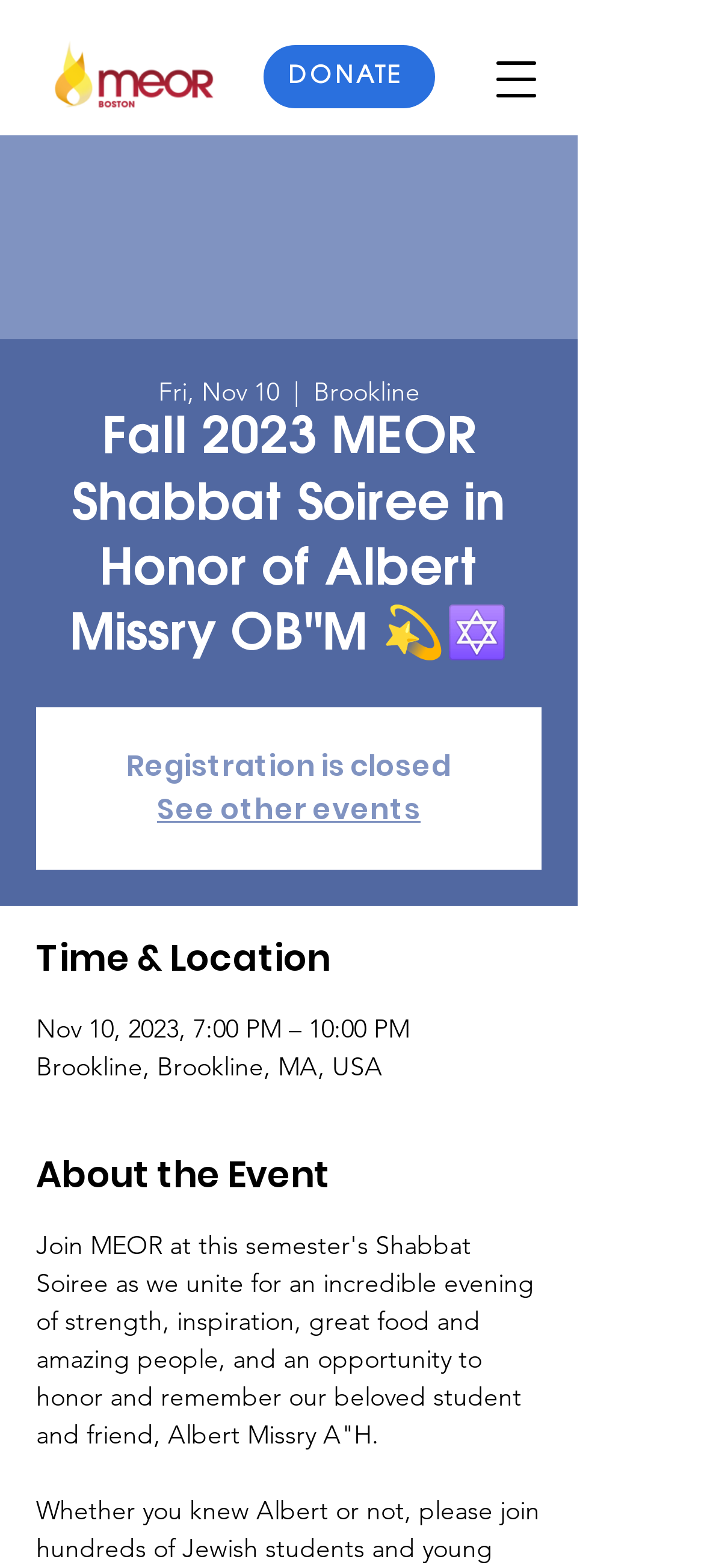Identify the bounding box for the described UI element. Provide the coordinates in (top-left x, top-left y, bottom-right x, bottom-right y) format with values ranging from 0 to 1: DONATE

[0.374, 0.029, 0.618, 0.069]